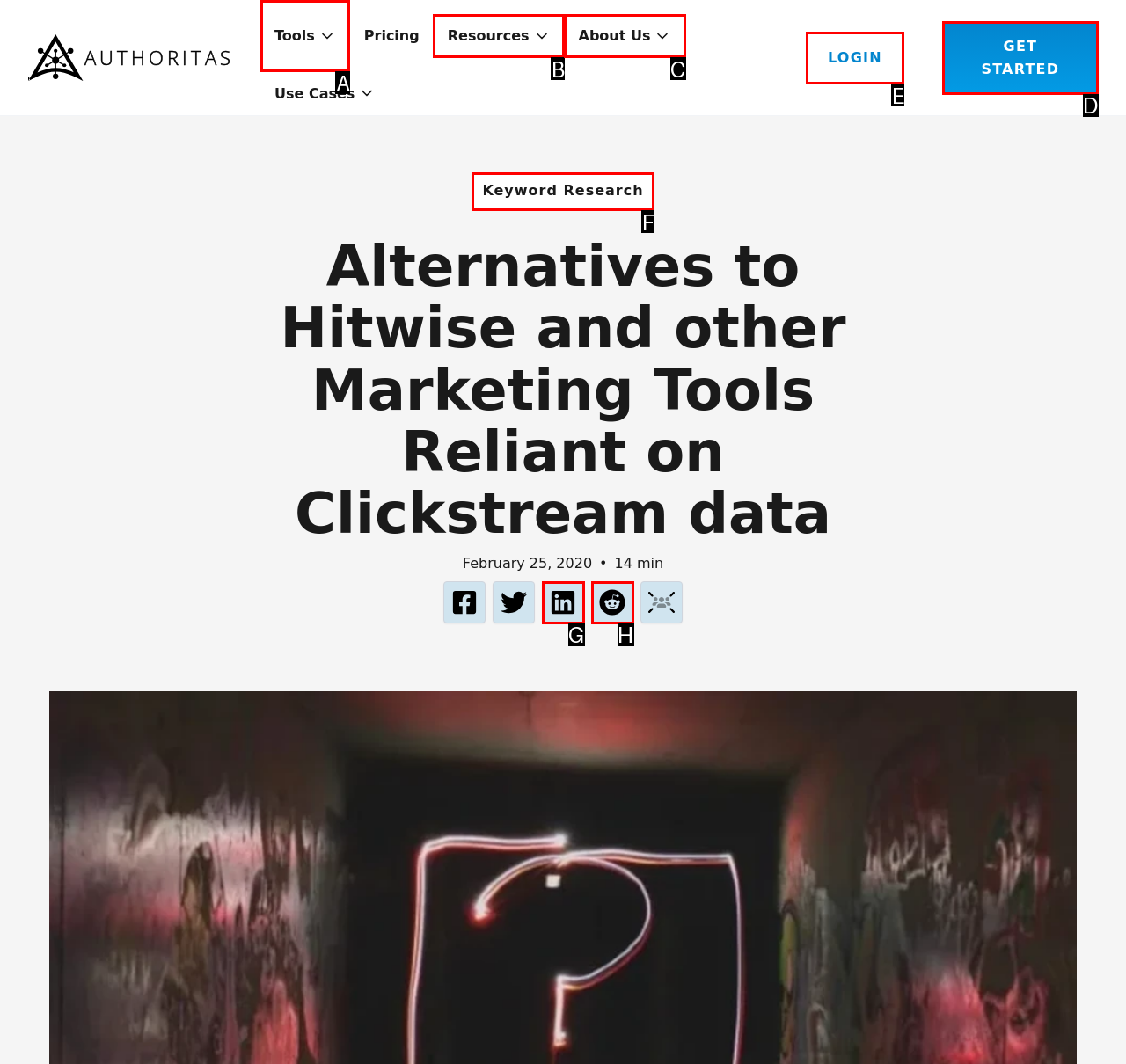Identify the correct lettered option to click in order to perform this task: login to account. Respond with the letter.

E